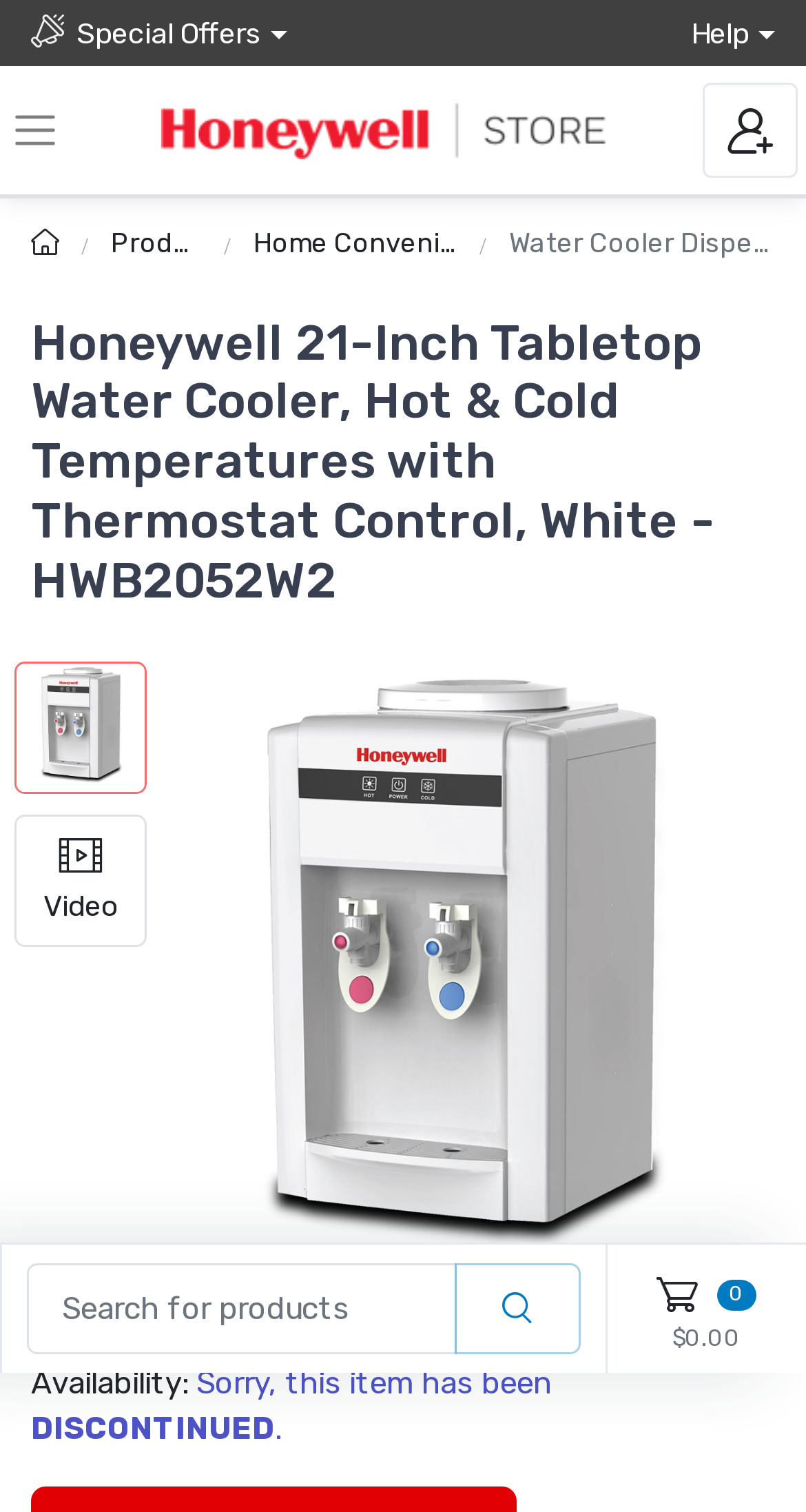Locate the bounding box coordinates of the region to be clicked to comply with the following instruction: "Sign in to account". The coordinates must be four float numbers between 0 and 1, in the form [left, top, right, bottom].

[0.872, 0.055, 0.99, 0.118]